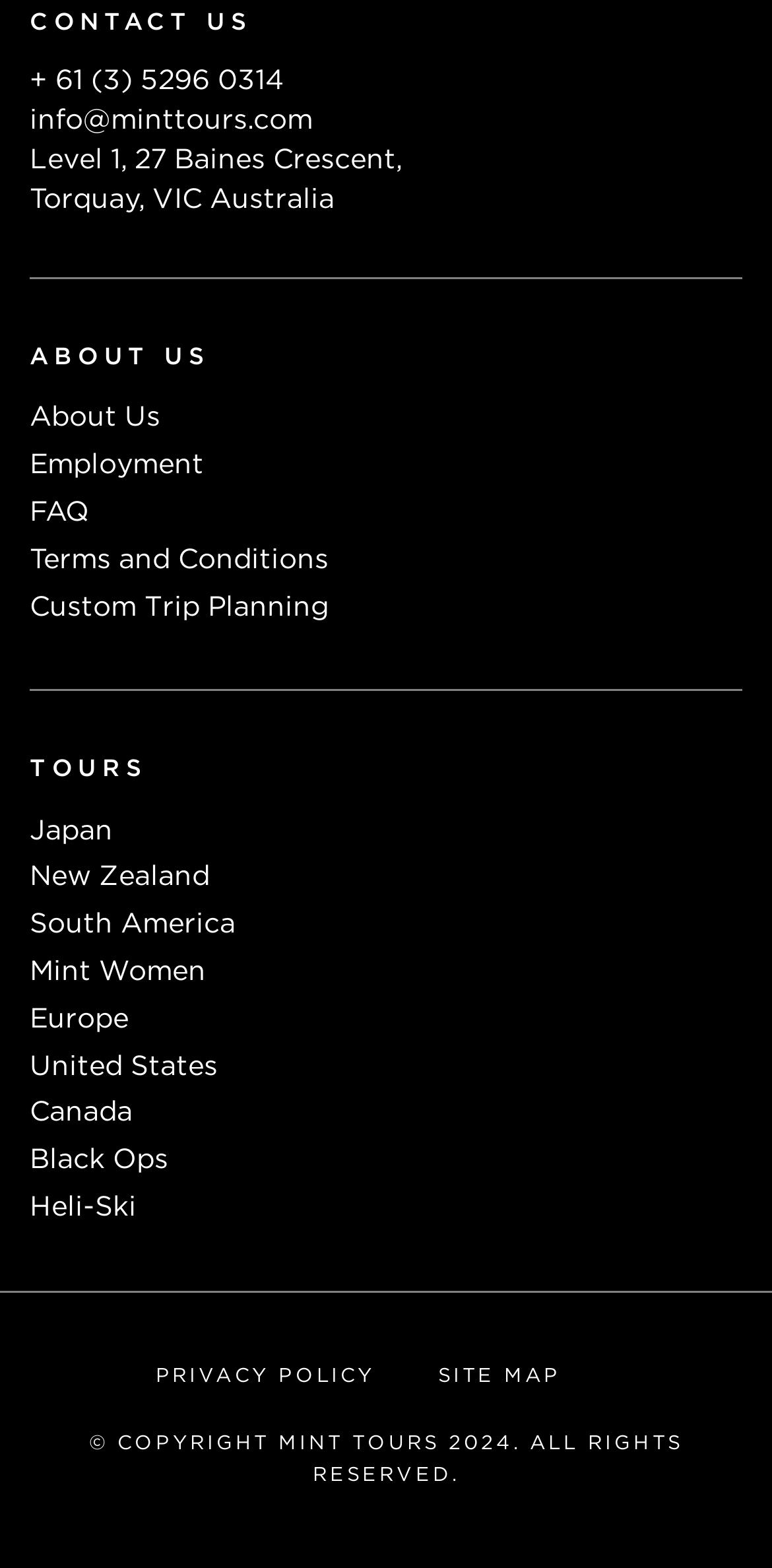Please locate the clickable area by providing the bounding box coordinates to follow this instruction: "Read the privacy policy".

[0.201, 0.868, 0.486, 0.884]